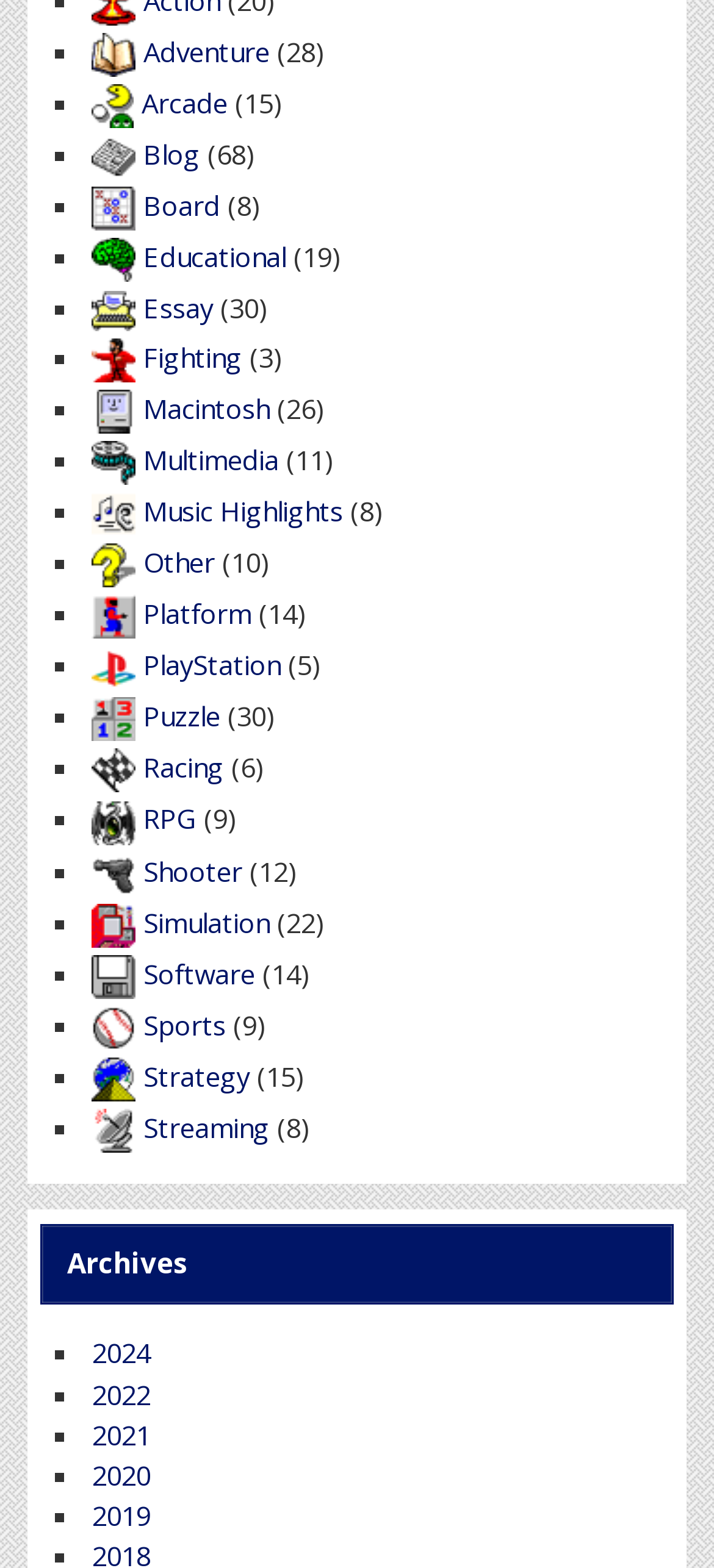Find the bounding box coordinates of the clickable region needed to perform the following instruction: "Check out Sports games". The coordinates should be provided as four float numbers between 0 and 1, i.e., [left, top, right, bottom].

[0.129, 0.641, 0.316, 0.665]